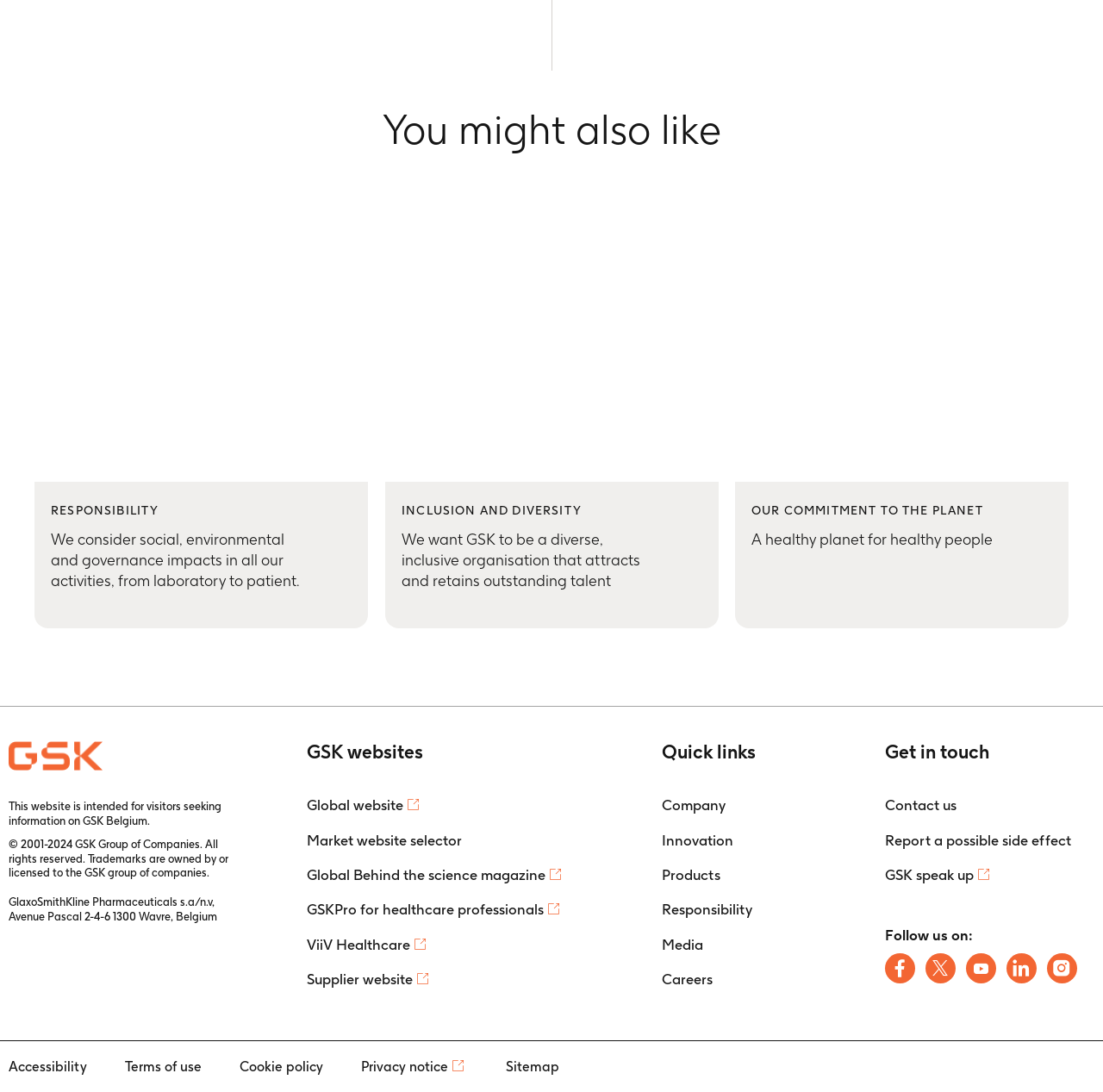Locate the bounding box coordinates of the area you need to click to fulfill this instruction: 'Read about GSK's commitment to the planet'. The coordinates must be in the form of four float numbers ranging from 0 to 1: [left, top, right, bottom].

[0.667, 0.194, 0.969, 0.575]